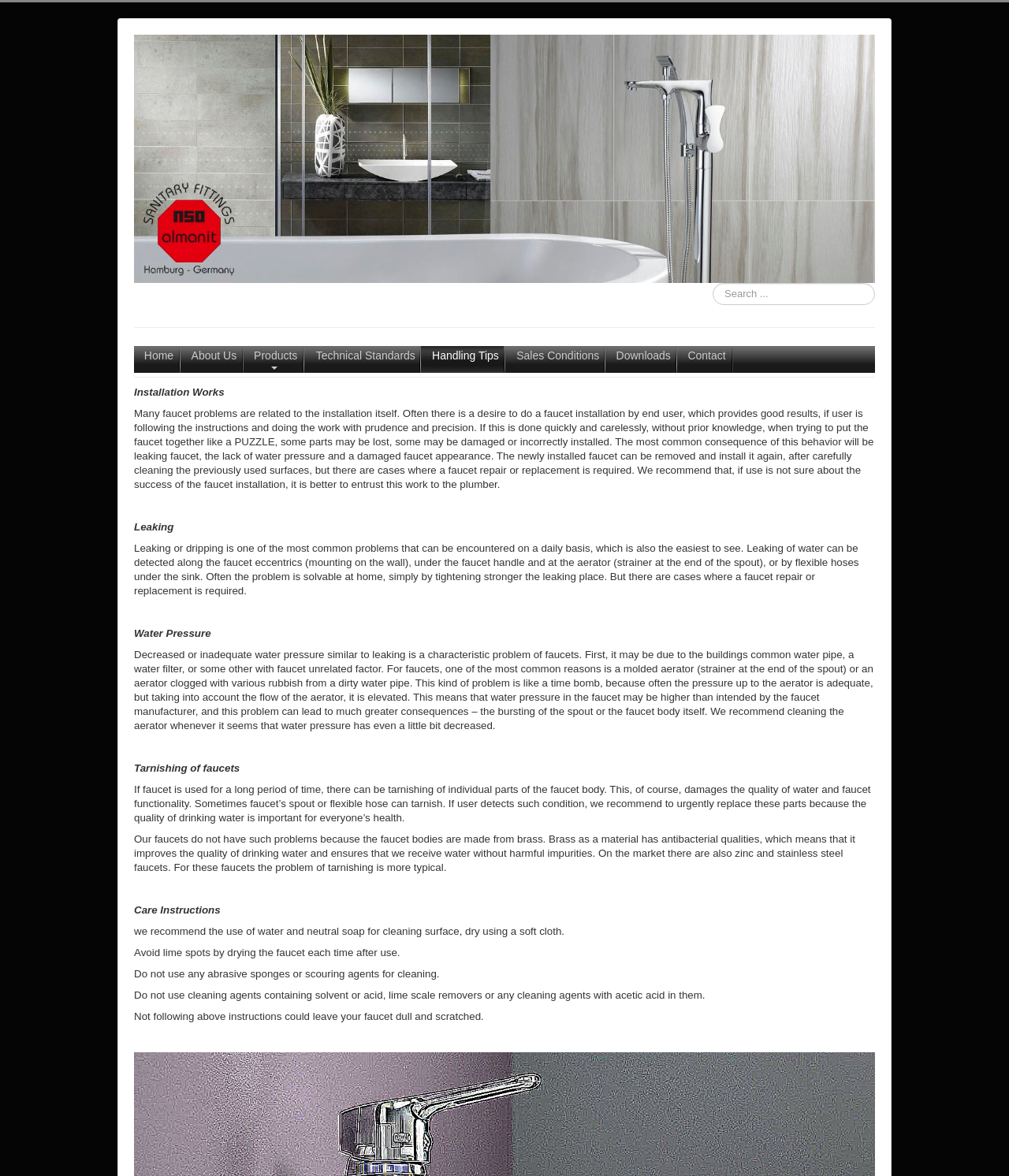What can cause faucet tarnishing?
Give a detailed explanation using the information visible in the image.

According to the 'Tarnishing of faucets' section, if a faucet is used for a long period of time, it can cause tarnishing of individual parts of the faucet body, damaging the quality of water and faucet functionality.